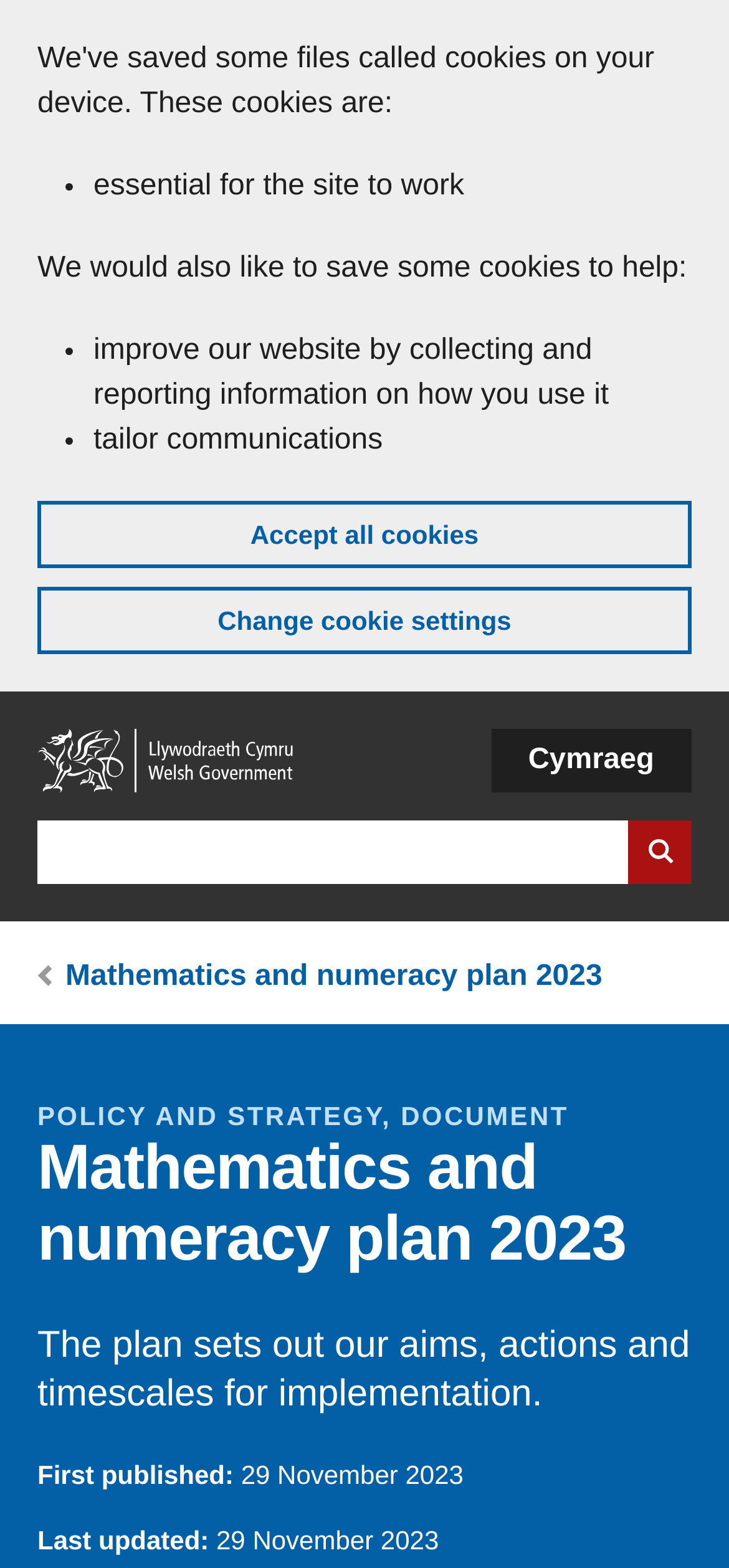Identify and provide the bounding box for the element described by: "parent_node: Search name="globalkeywords"".

[0.051, 0.523, 0.949, 0.564]